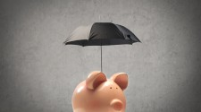Can you look at the image and give a comprehensive answer to the question:
What is the main theme of the image?

The image depicts a piggy bank under an umbrella, which effectively conveys the idea of safeguarding one's finances and protecting savings from unforeseen circumstances, as mentioned in the caption.